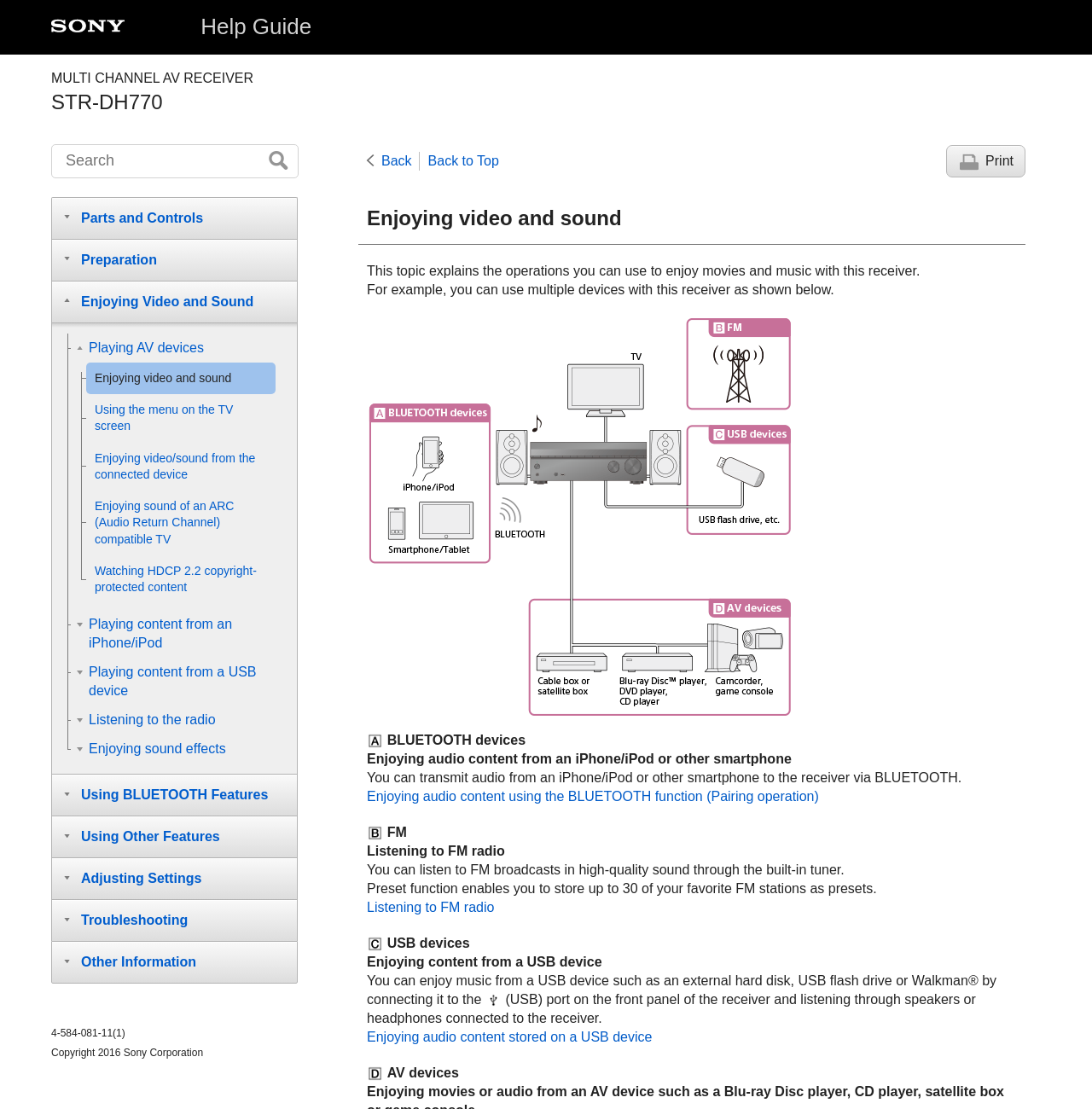Can you determine the bounding box coordinates of the area that needs to be clicked to fulfill the following instruction: "Search for help"?

[0.047, 0.13, 0.273, 0.161]